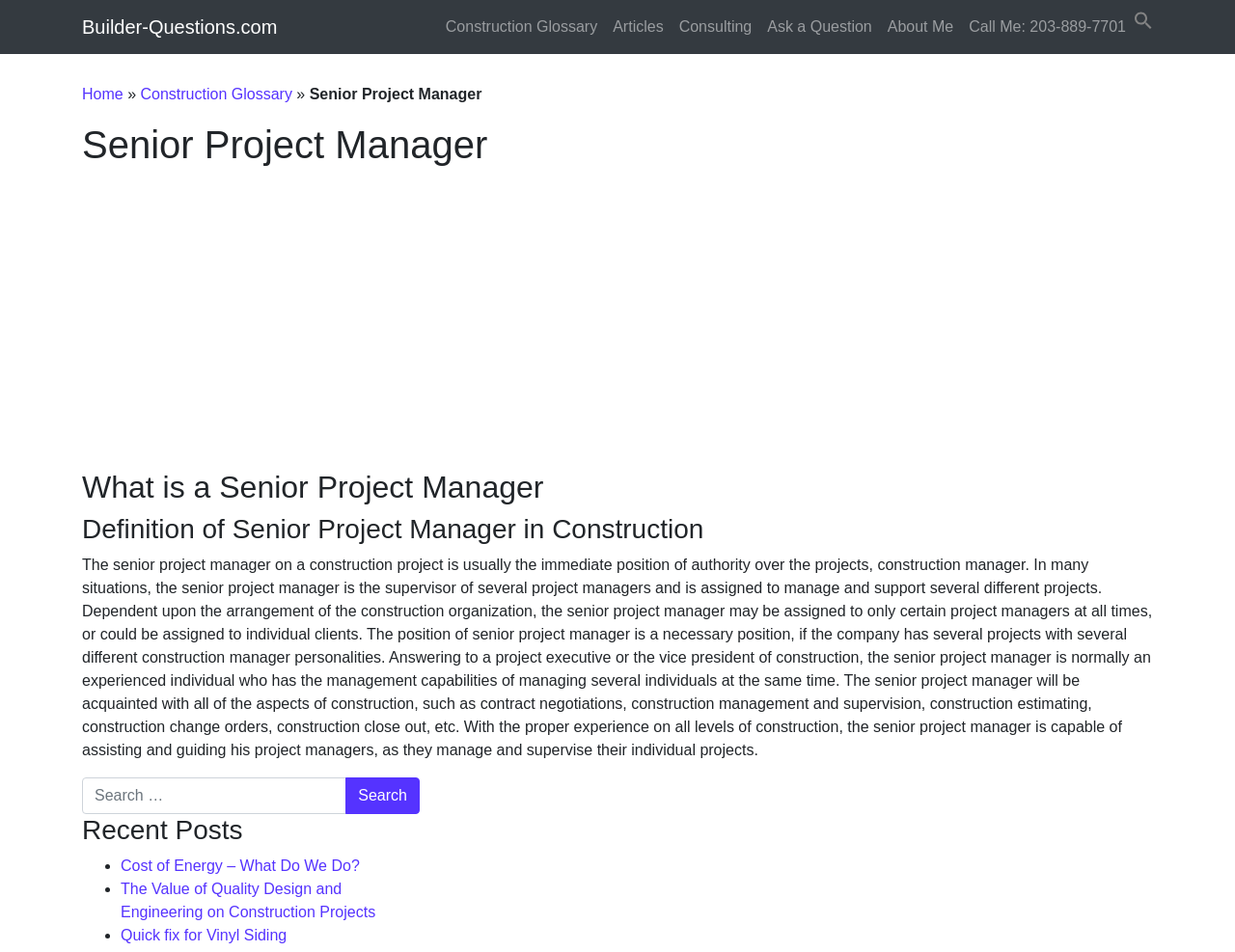What is the topic of the recent post 'Cost of Energy – What Do We Do?'? Using the information from the screenshot, answer with a single word or phrase.

Energy cost